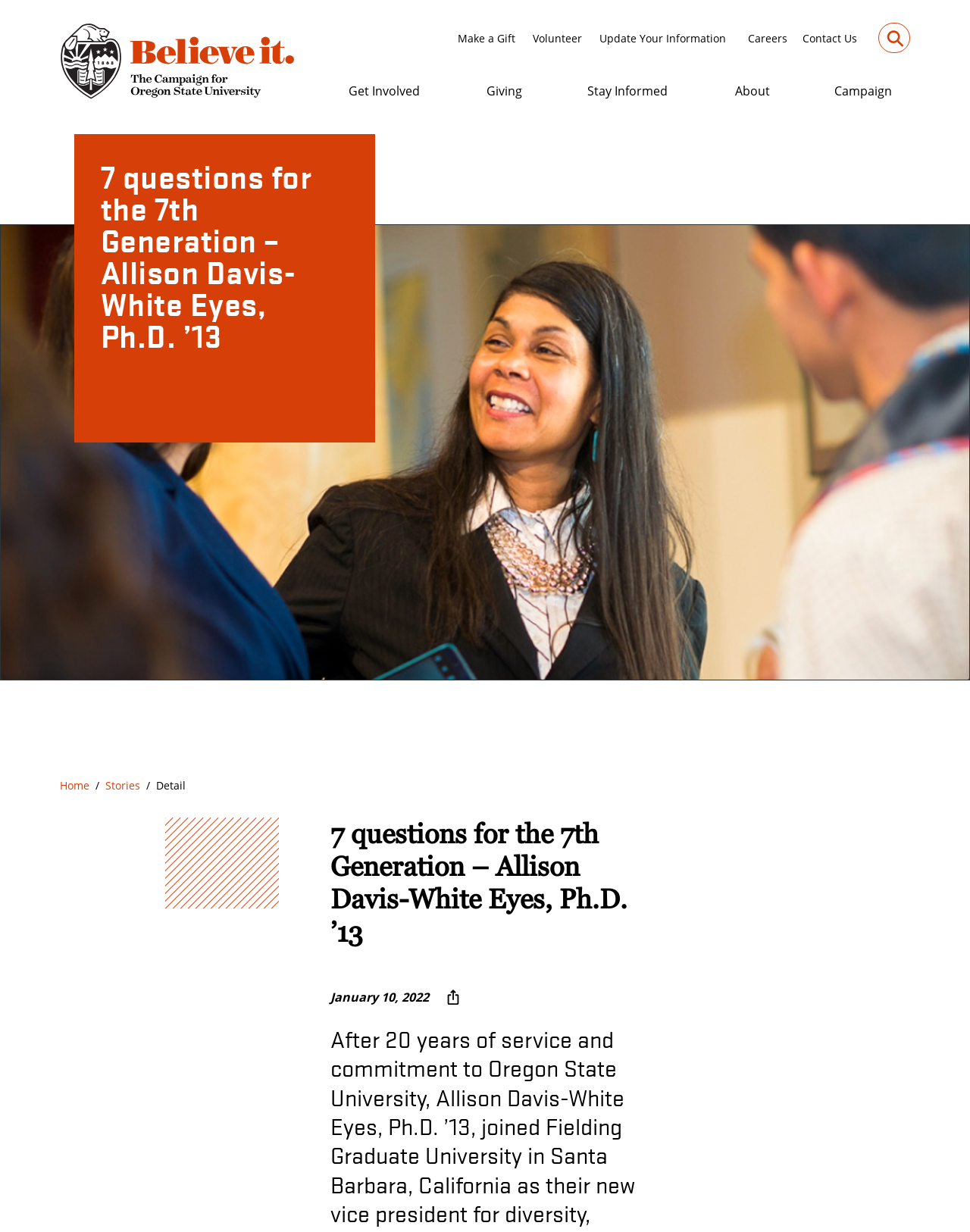Explain the features and main sections of the webpage comprehensively.

This webpage appears to be an article or blog post featuring an interview with Allison Davis-White Eyes, Ph.D. '13. At the top left corner, there is a logo of the OSU Foundation and Alumni Association. Below the logo, there are several links to different sections of the website, including "Make a Gift", "Volunteer", "Update Your Information", "Careers", and "Contact Us". 

To the right of these links, there is a search box. Above the search box, there is a navigation menu with links to "Get Involved", "Giving", "Stay Informed", "About", and "Campaign". Each of these links has a dropdown menu.

The main content of the webpage is an image of Allison Davis-White Eyes, which takes up most of the page. Below the image, there is a title "7 questions for the 7th Generation – Allison Davis-White Eyes, Ph.D. ’13" and a breadcrumb navigation menu showing the path "Home > Stories > Detail". 

Below the breadcrumb menu, there is a heading with the same title as the webpage, followed by a date "January 10, 2022". There is also a button labeled "More sharing options..." with a share icon next to it.